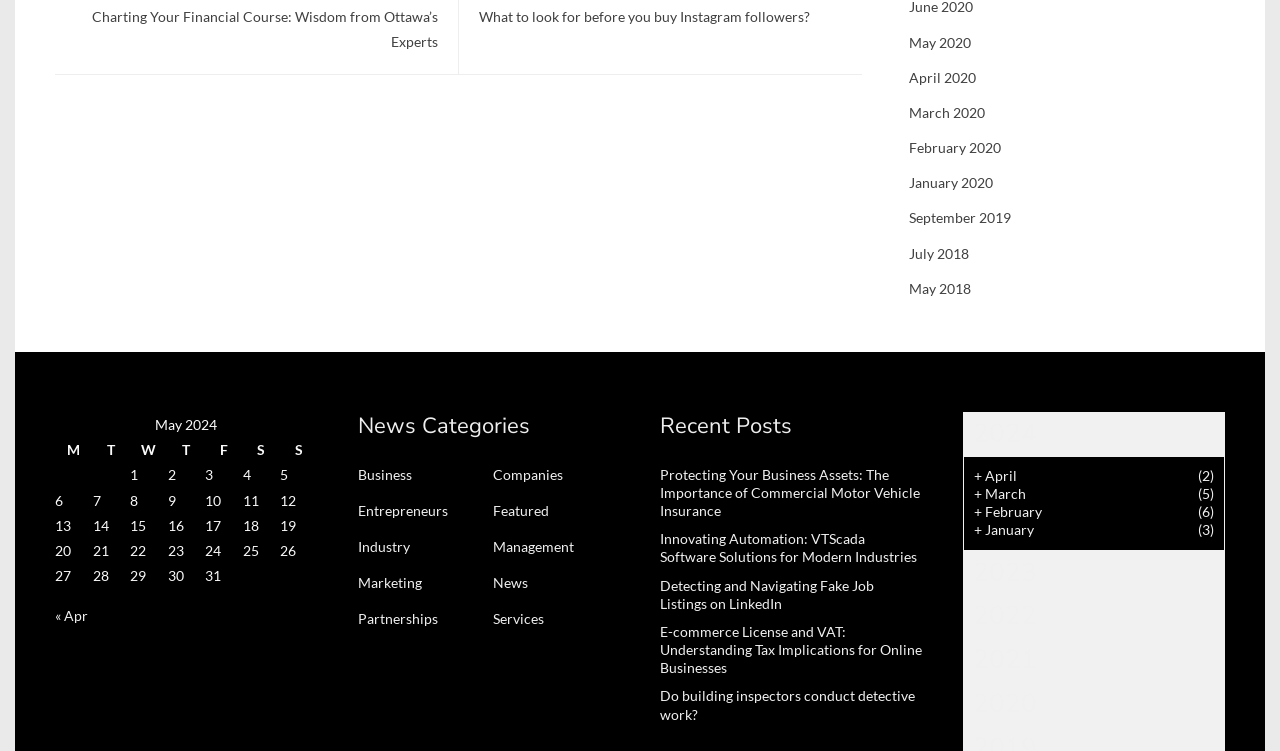Kindly determine the bounding box coordinates for the clickable area to achieve the given instruction: "Click on May 2020".

[0.71, 0.045, 0.759, 0.067]